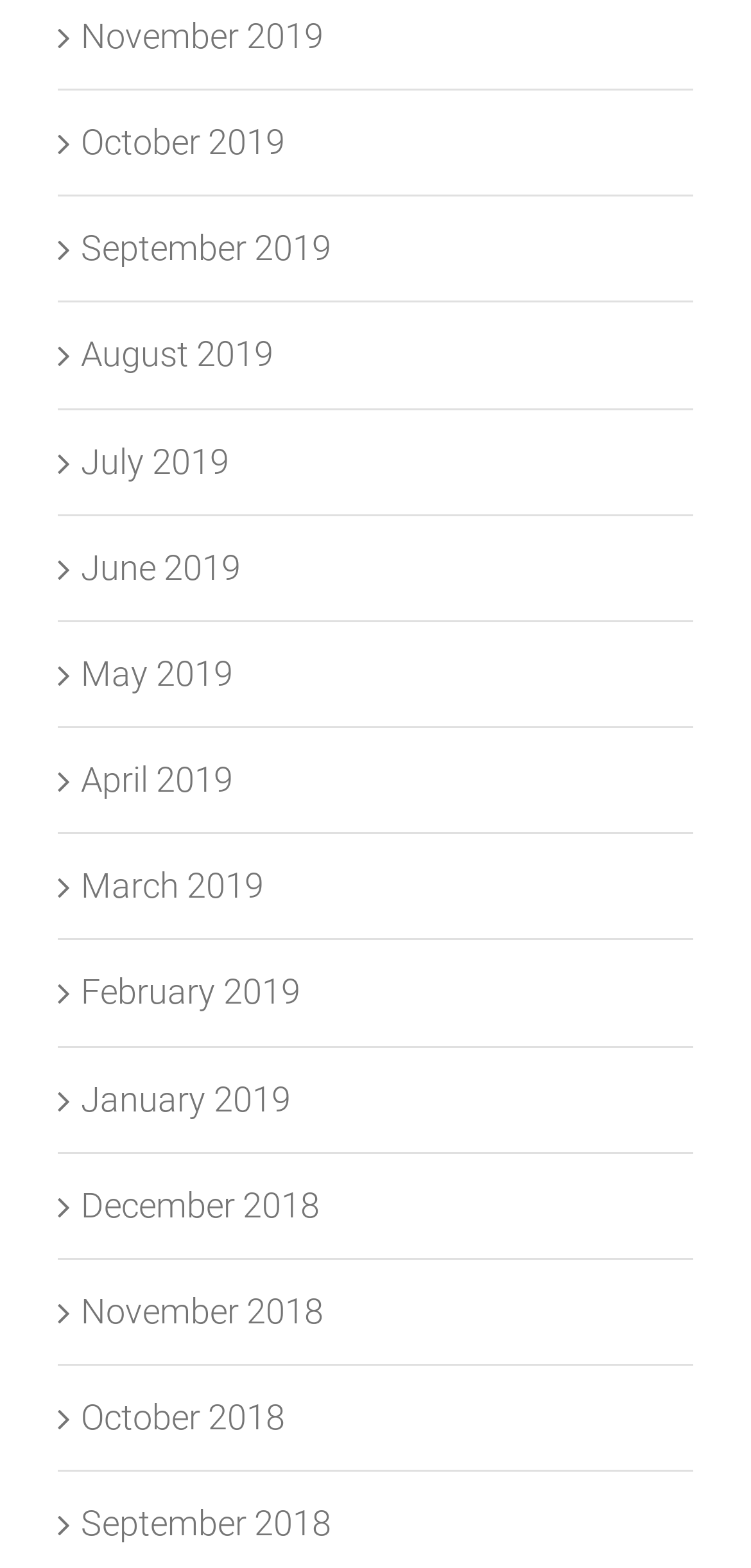Please answer the following question using a single word or phrase: 
How many links are there in total?

17